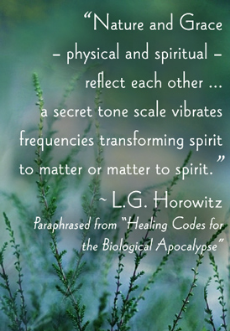Offer a detailed narrative of the scene shown in the image.

The image illustrates a serene natural scene, highlighting a gentle background of green foliage, which complements the message inscribed on it. The text features a quote attributed to L.G. Horowitz, stating: 

“Nature and Grace - physical and spiritual - reflect each other ... a secret tone scale vibrates frequencies transforming spirit to matter or matter to spirit.” 

This thought-provoking quote is paraphrased from Horowitz’s work, "Healing Codes for the Biological Apocalypse," suggesting a harmonious relationship between nature and the human spirit. The combination of the imagery and the quote evokes a sense of calm, connecting the viewer to themes of healing, balance, and the interplay between the physical and spiritual realms.